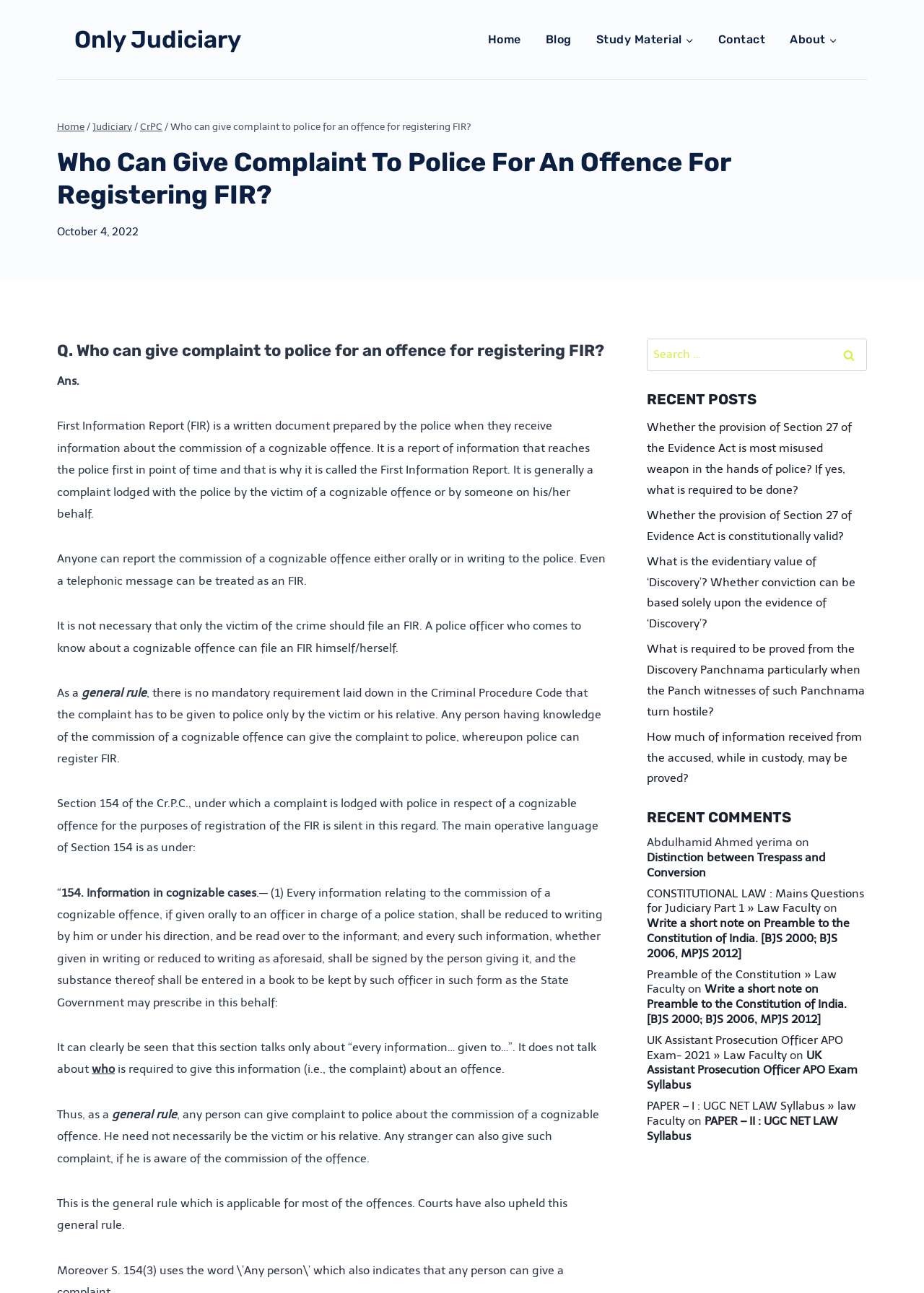Identify and provide the main heading of the webpage.

Who Can Give Complaint To Police For An Offence For Registering FIR?